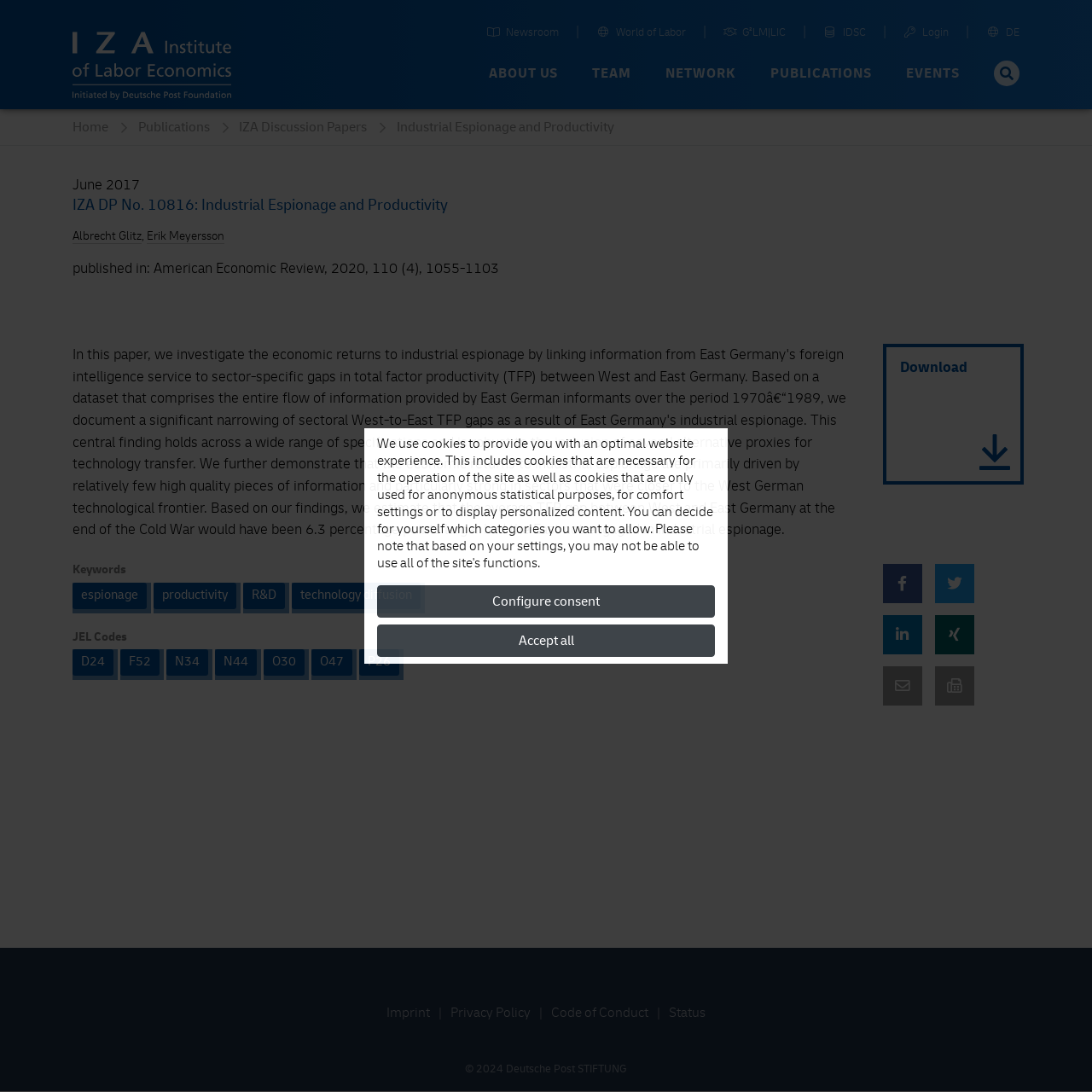Pinpoint the bounding box coordinates of the element you need to click to execute the following instruction: "View the imprint". The bounding box should be represented by four float numbers between 0 and 1, in the format [left, top, right, bottom].

[0.354, 0.921, 0.394, 0.935]